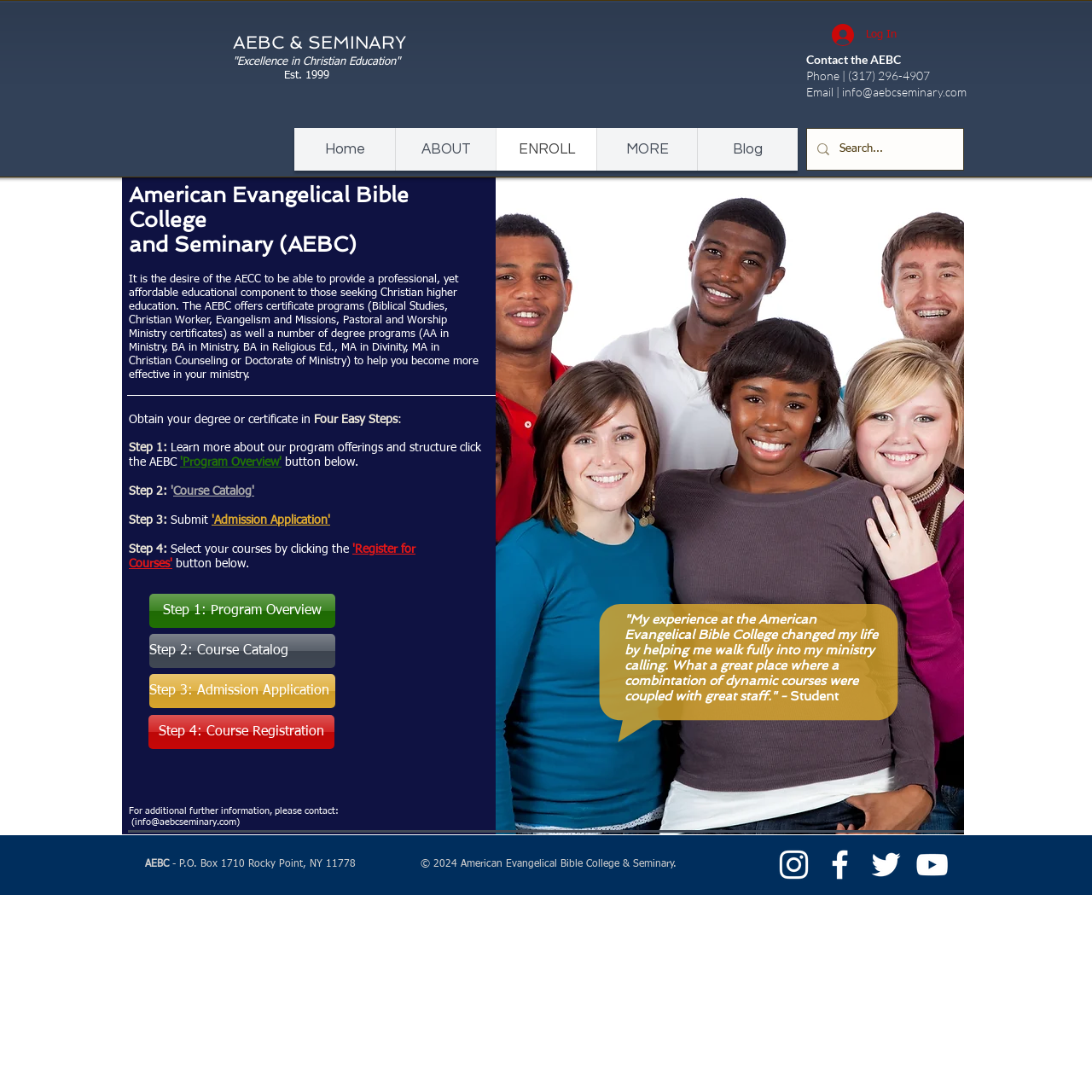Determine the bounding box coordinates (top-left x, top-left y, bottom-right x, bottom-right y) of the UI element described in the following text: 'Register for Courses'

[0.118, 0.498, 0.38, 0.522]